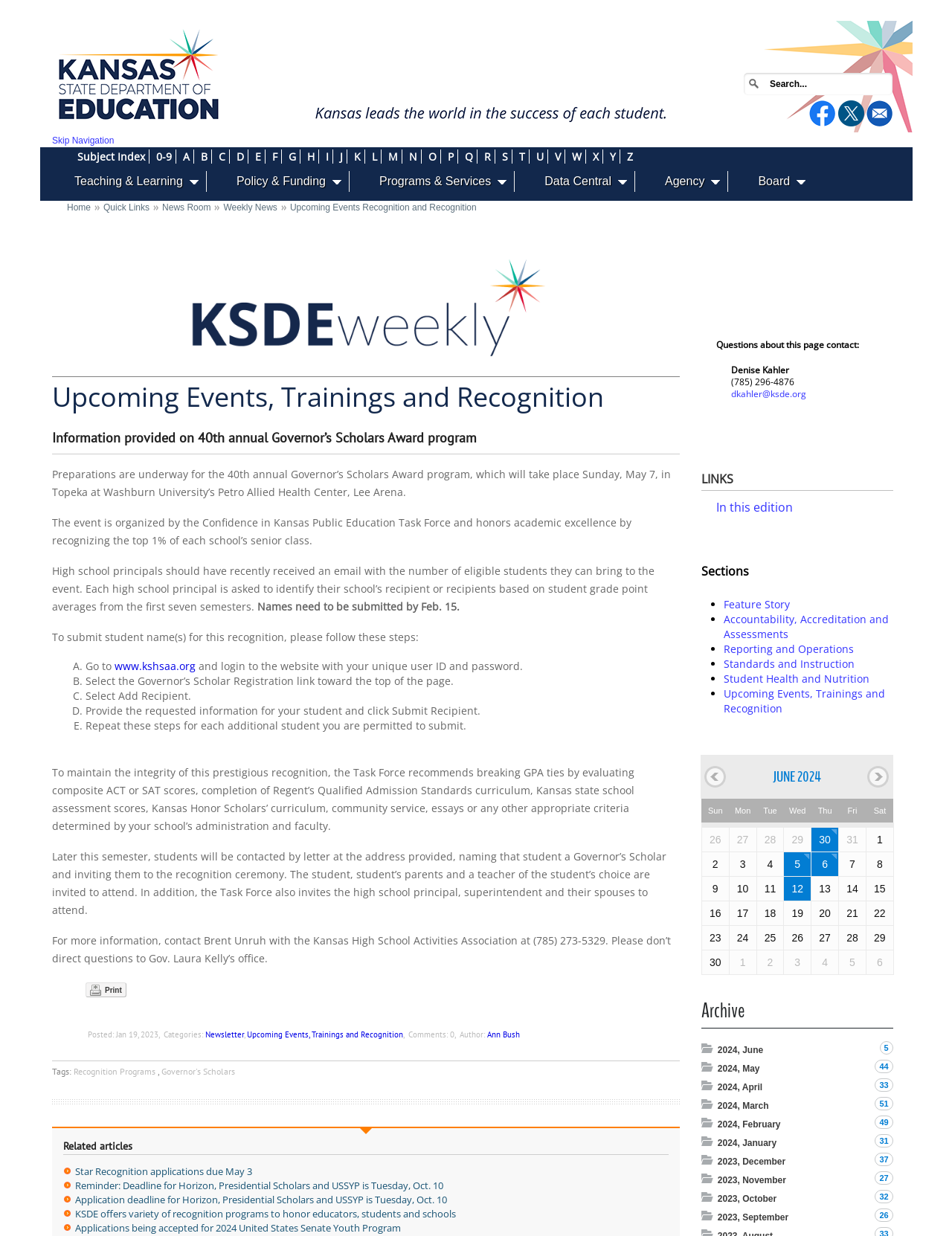Provide a short, one-word or phrase answer to the question below:
Where will the 40th annual Governor’s Scholars Award program take place?

Washburn University’s Petro Allied Health Center, Lee Arena